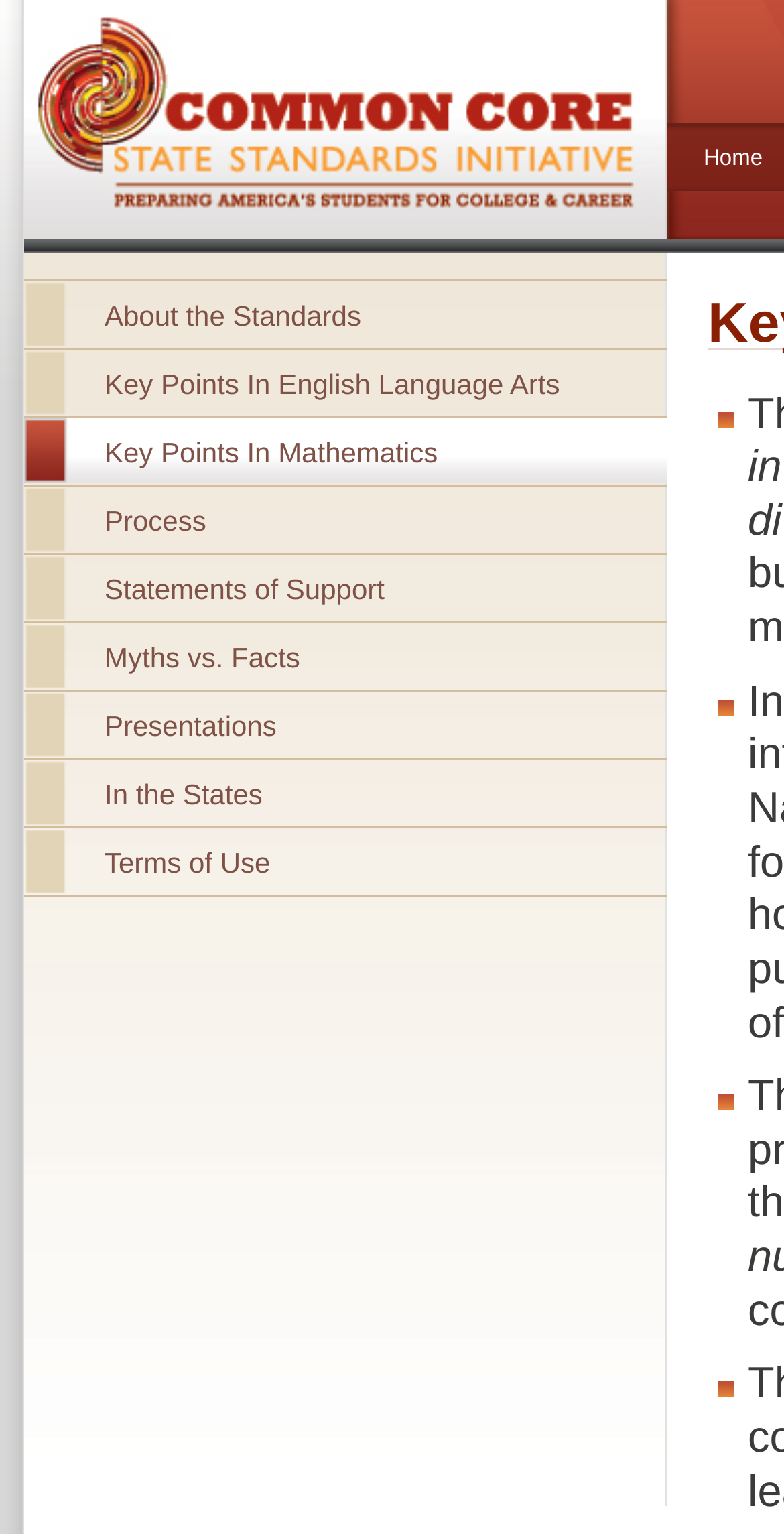Please identify the bounding box coordinates of the clickable area that will fulfill the following instruction: "View Key Points In English Language Arts". The coordinates should be in the format of four float numbers between 0 and 1, i.e., [left, top, right, bottom].

[0.031, 0.228, 0.851, 0.271]